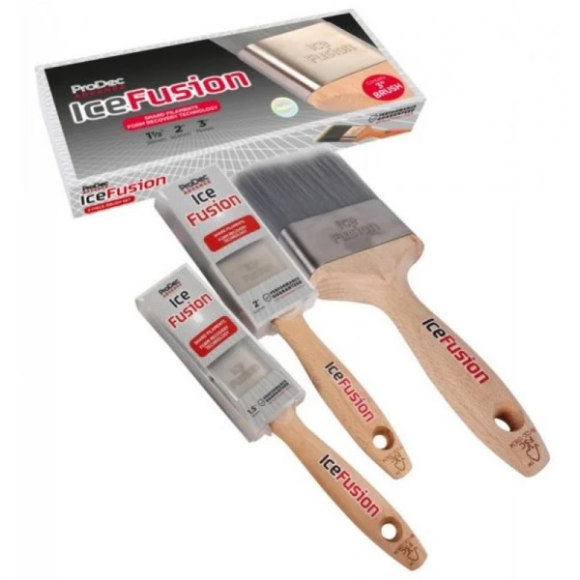Provide an in-depth description of the image.

The image features the ProDec Ice Fusion Synthetic Brush Set, which includes three brushes measuring 1.5 inches, 2 inches, and 3 inches. The brushes are displayed alongside their packaging, which highlights their “Ice Fusion” branding. Each brush showcases a wooden handle that is ergonomically designed for comfort and efficiency during painting tasks. The packaging indicates that this set is ideal for smooth finishes, making it a versatile choice for both professional decorators and DIY enthusiasts. This colorful and informative presentation emphasizes the quality and functionality of the tools, appealing to consumers looking for reliable painting solutions.